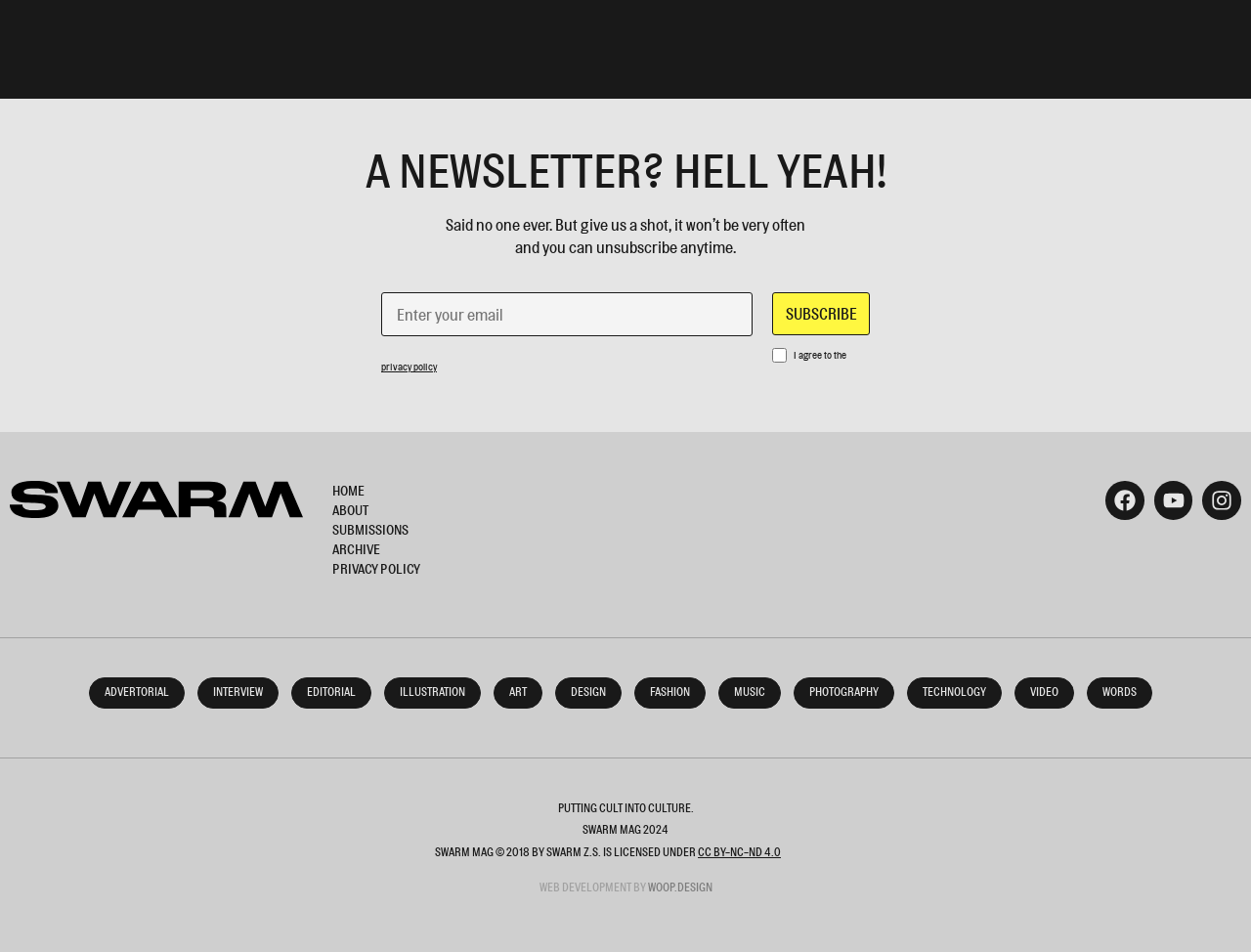Identify the bounding box for the UI element specified in this description: "Privacy Policy". The coordinates must be four float numbers between 0 and 1, formatted as [left, top, right, bottom].

[0.266, 0.588, 0.484, 0.608]